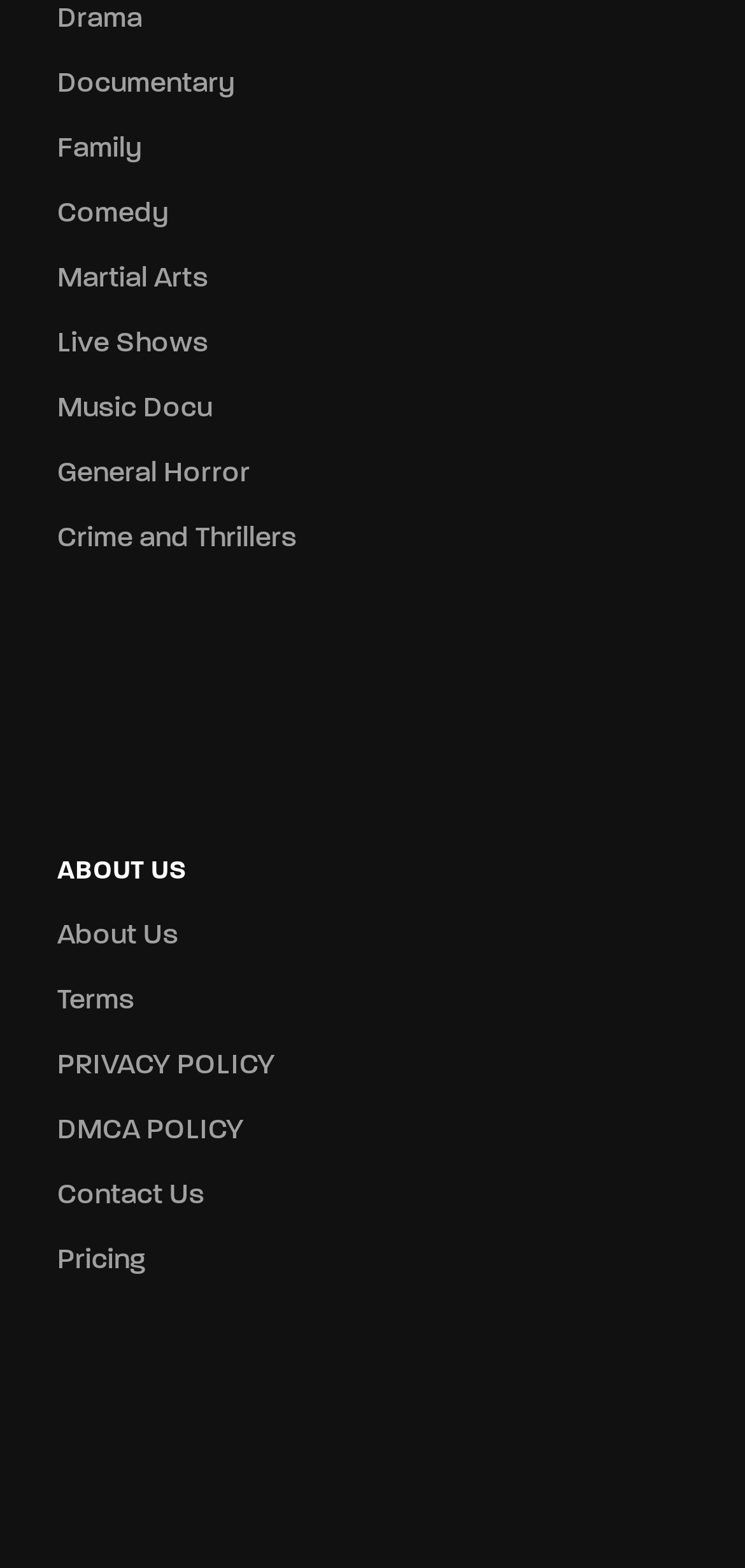What is the second genre listed?
Answer the question with as much detail as possible.

I looked at the link elements with genre names and found that the second one is labeled 'Family'.